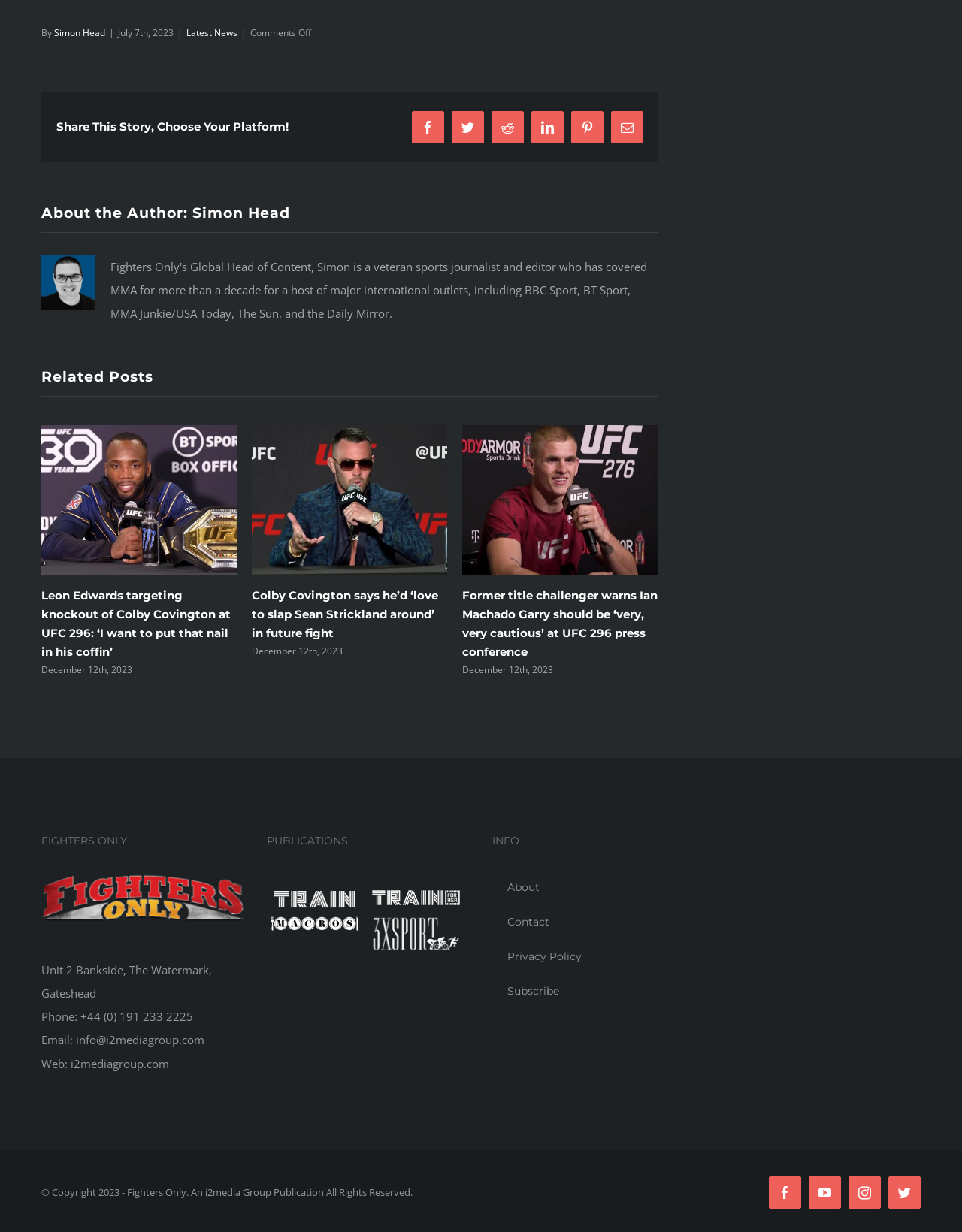Please identify the bounding box coordinates of the element's region that should be clicked to execute the following instruction: "View the 'Dr Ahmad Malik' post". The bounding box coordinates must be four float numbers between 0 and 1, i.e., [left, top, right, bottom].

None